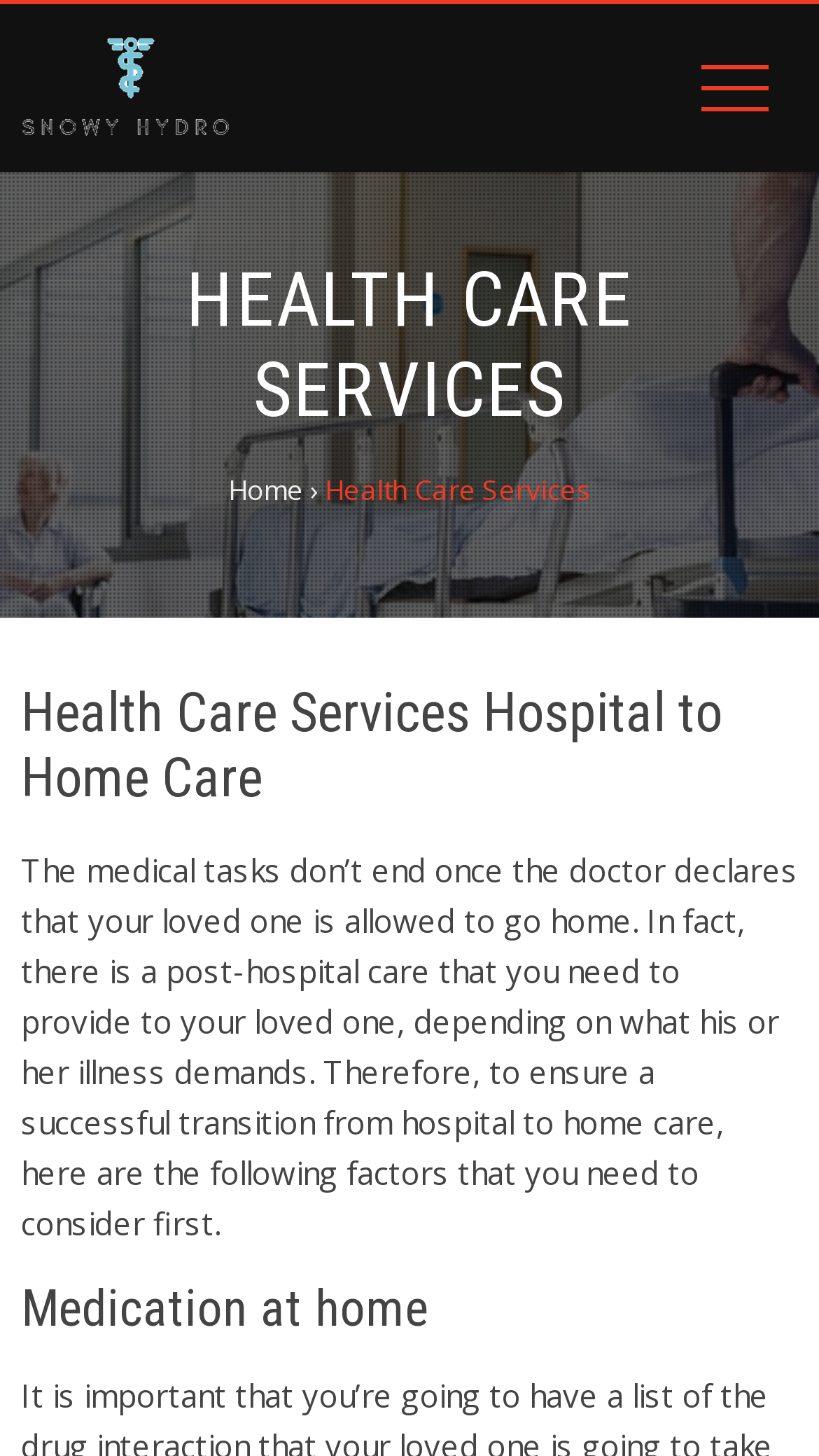Provide the bounding box coordinates, formatted as (top-left x, top-left y, bottom-right x, bottom-right y), with all values being floating point numbers between 0 and 1. Identify the bounding box of the UI element that matches the description: Home

[0.278, 0.324, 0.371, 0.35]